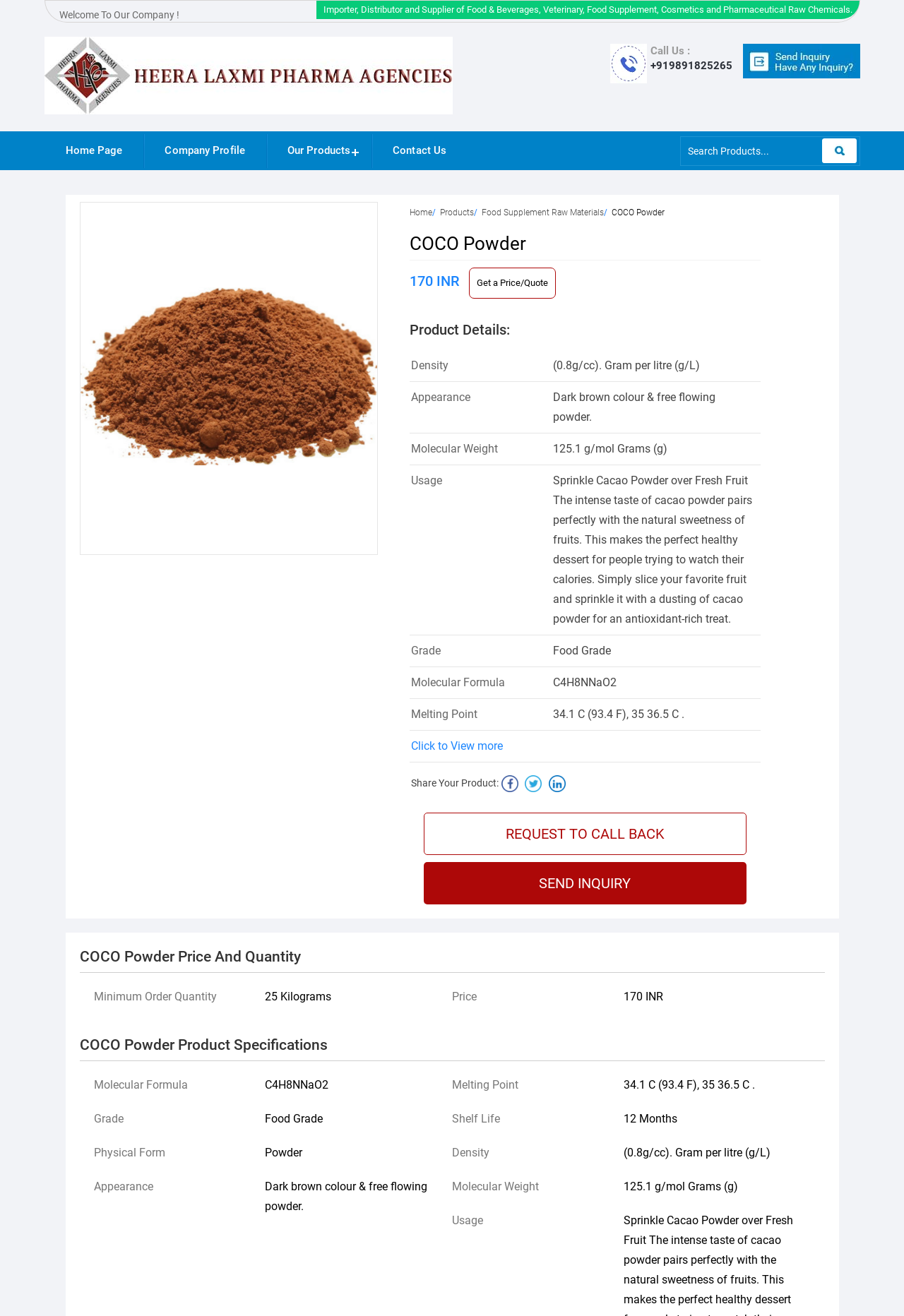Locate the bounding box coordinates of the UI element described by: "aria-describedby="slick-slide00"". The bounding box coordinates should consist of four float numbers between 0 and 1, i.e., [left, top, right, bottom].

[0.089, 0.218, 0.417, 0.358]